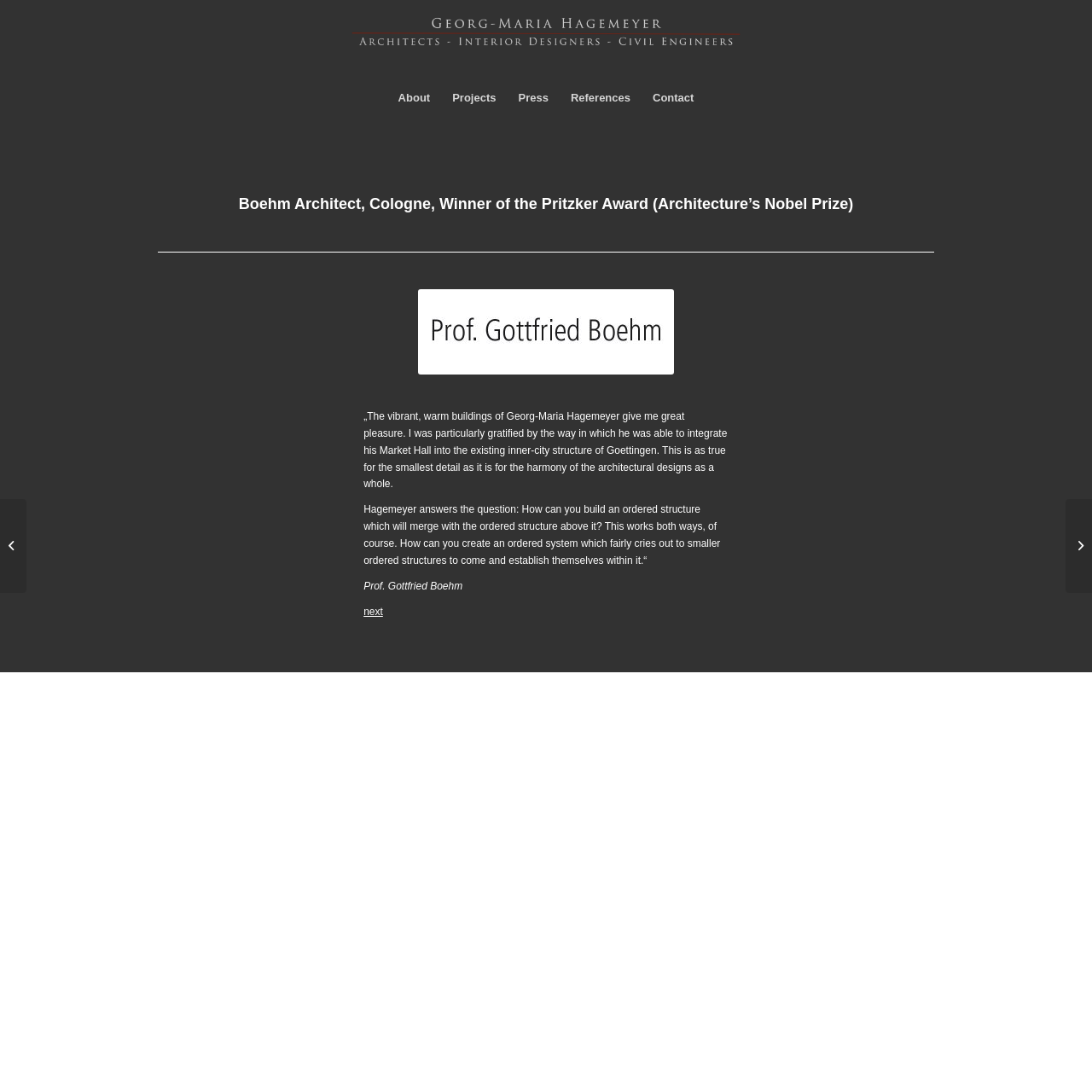Locate the bounding box coordinates of the clickable region to complete the following instruction: "Click the logo."

[0.322, 0.0, 0.678, 0.07]